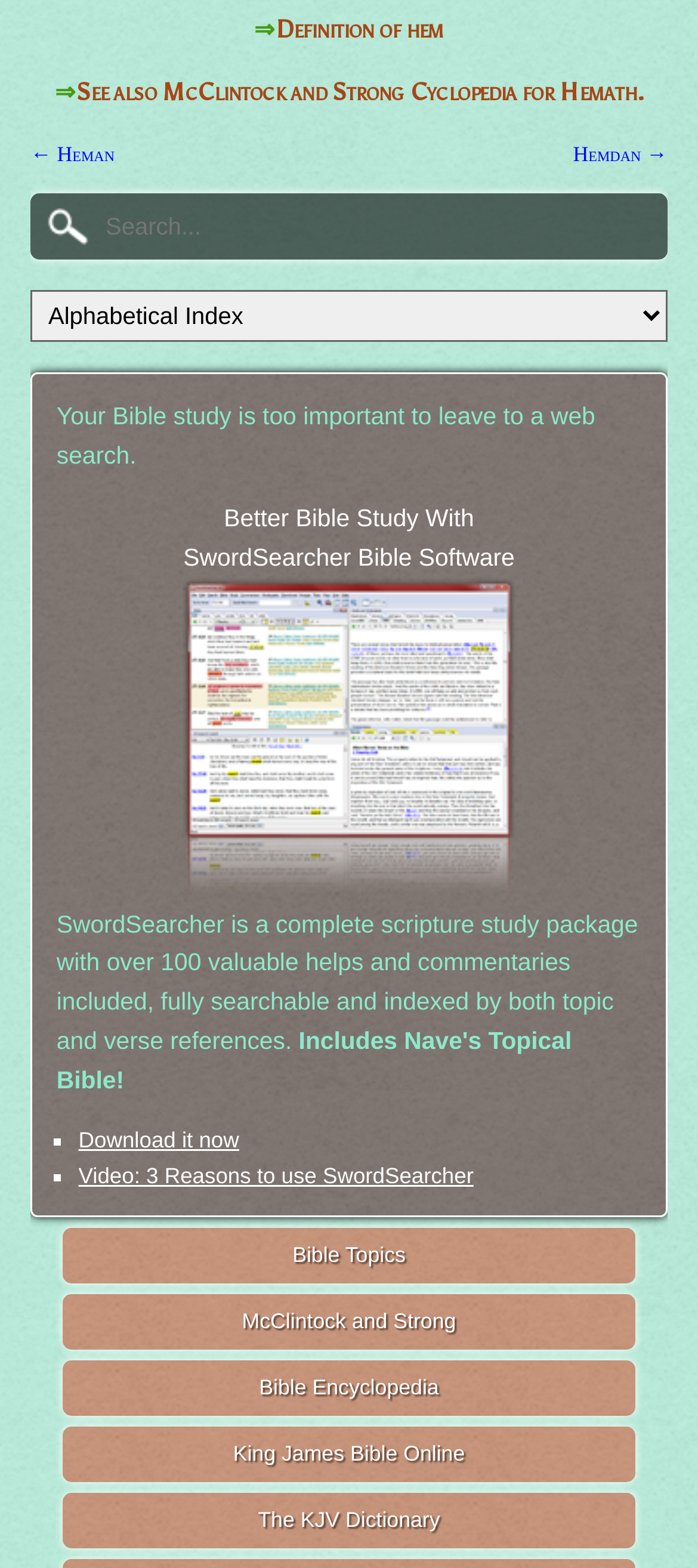Using the element description: "Download it now", determine the bounding box coordinates. The coordinates should be in the format [left, top, right, bottom], with values between 0 and 1.

[0.112, 0.719, 0.343, 0.735]